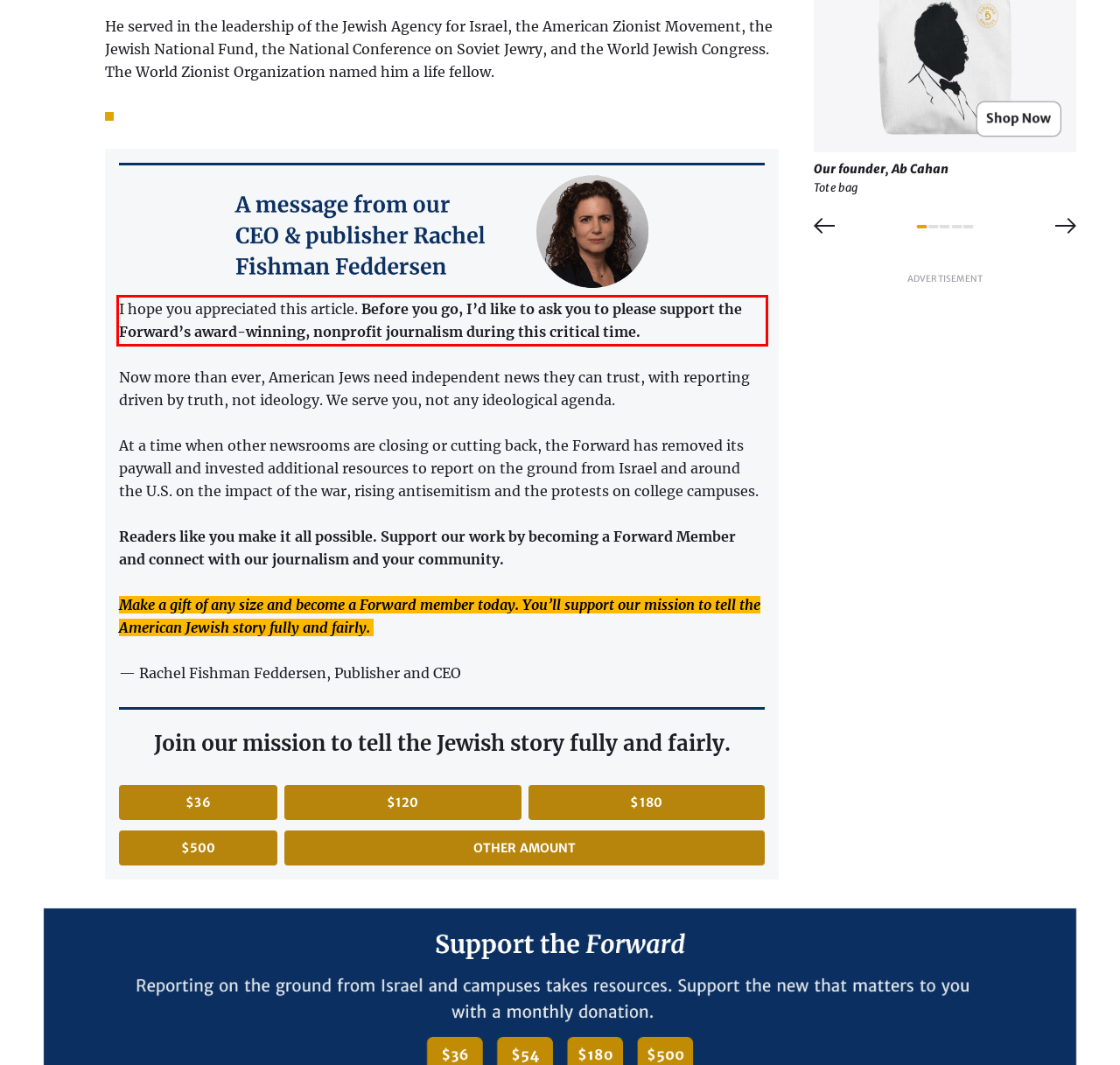You have a screenshot of a webpage, and there is a red bounding box around a UI element. Utilize OCR to extract the text within this red bounding box.

I hope you appreciated this article. Before you go, I’d like to ask you to please support the Forward’s award-winning, nonprofit journalism during this critical time.